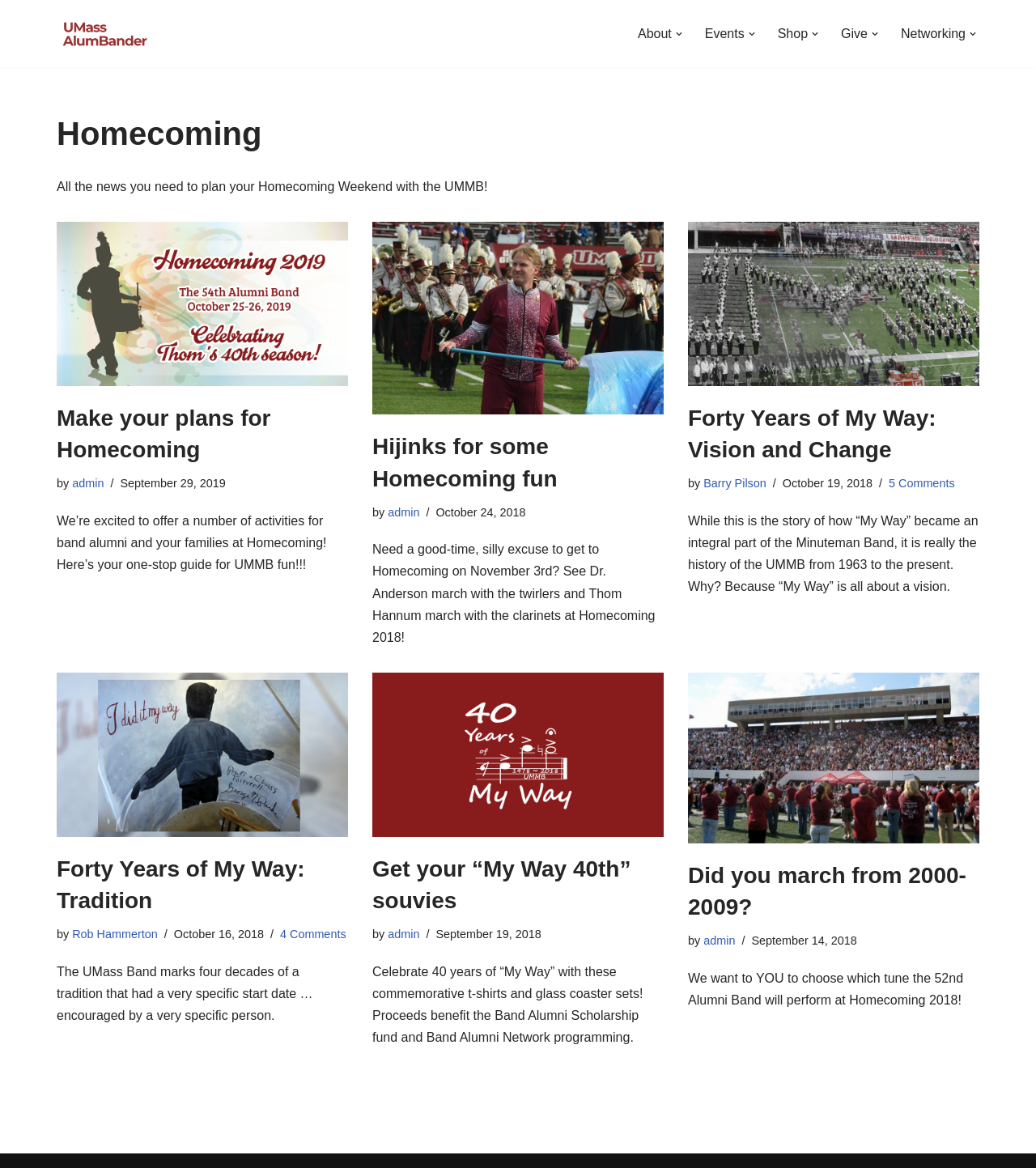Use a single word or phrase to answer the question:
What is the purpose of the 'Give' link?

Donation